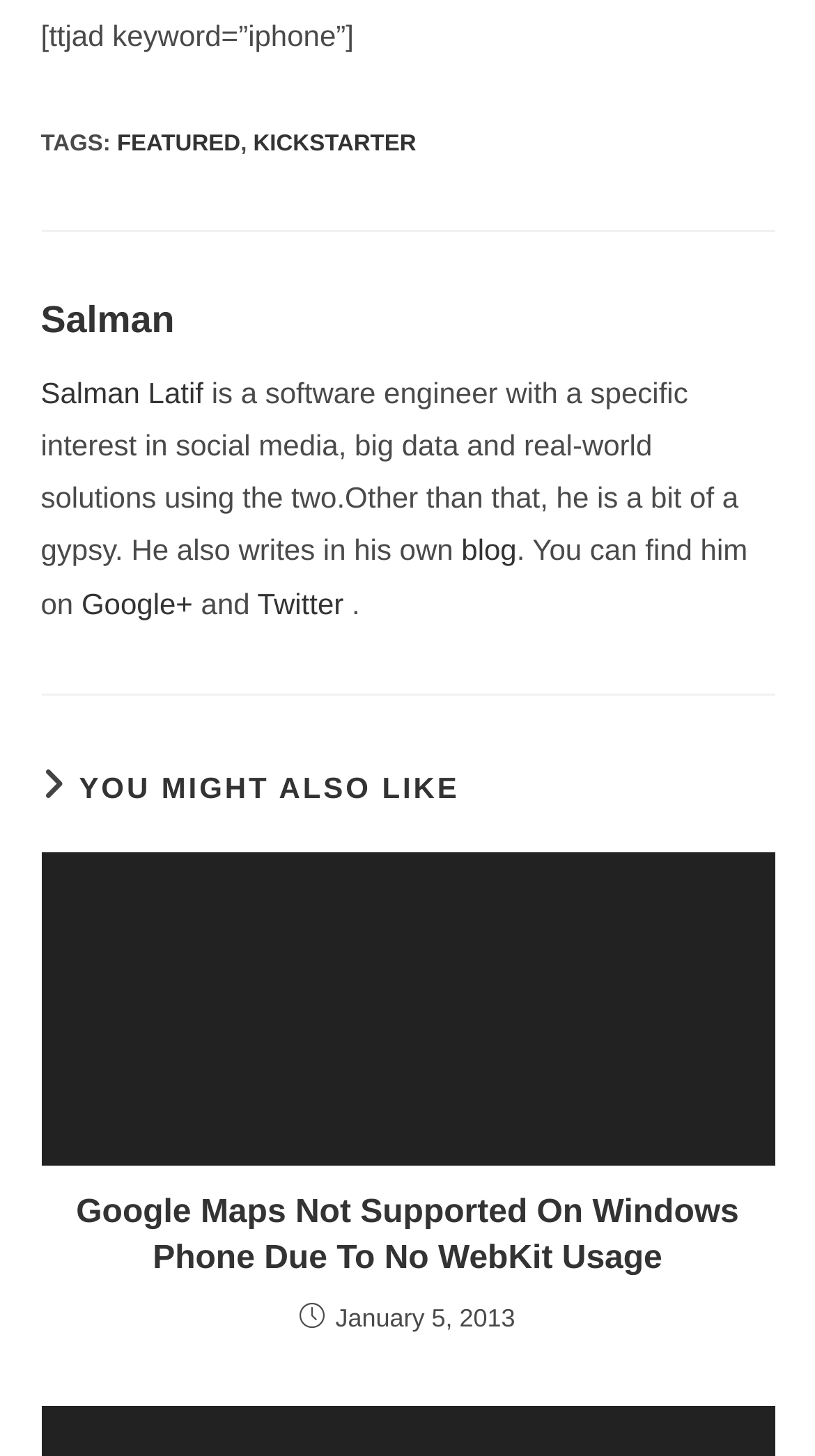Identify the bounding box coordinates necessary to click and complete the given instruction: "visit the page '1377'".

None